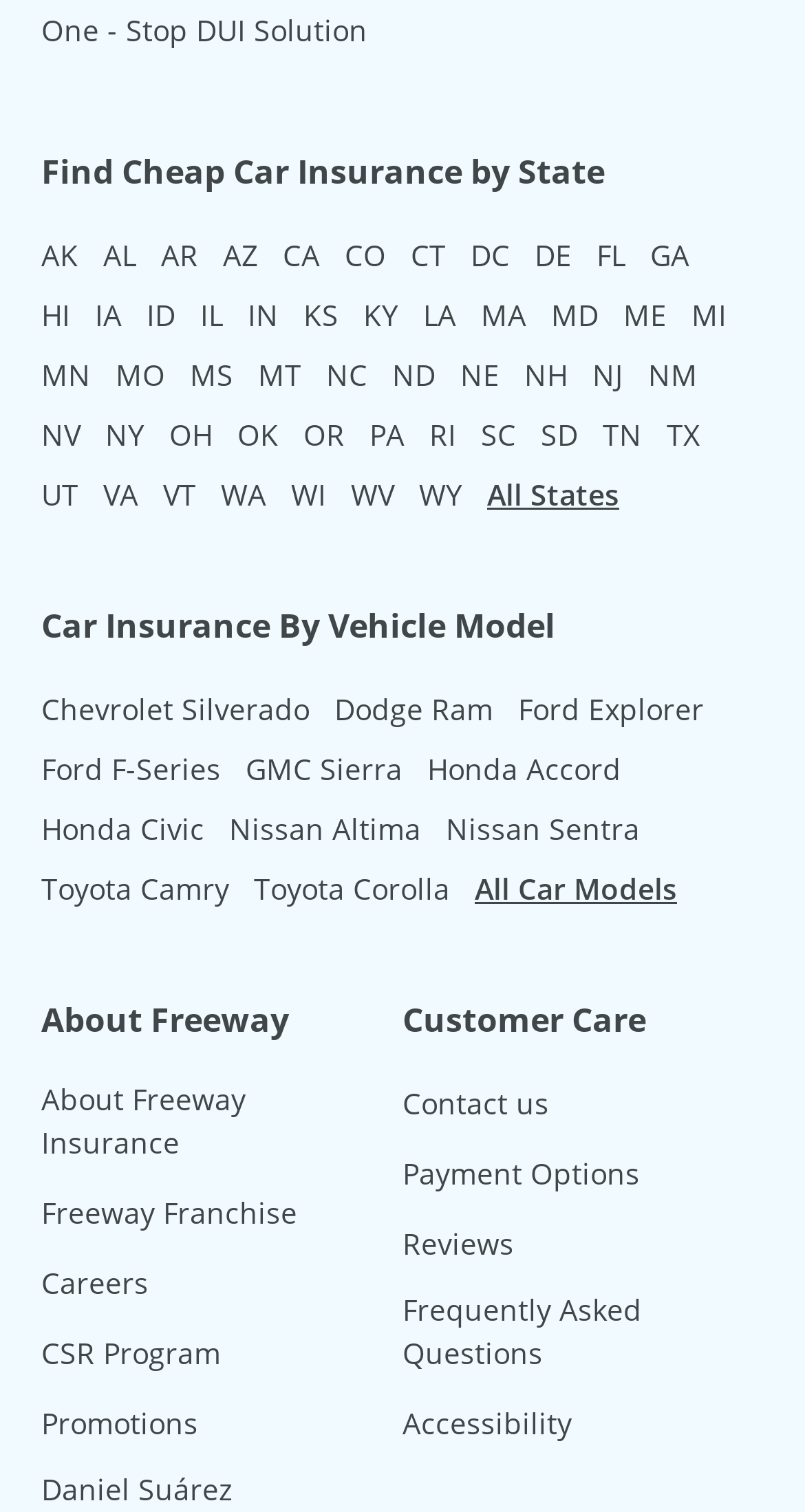Please identify the bounding box coordinates of the element I should click to complete this instruction: 'Read about Freeway Insurance'. The coordinates should be given as four float numbers between 0 and 1, like this: [left, top, right, bottom].

[0.051, 0.713, 0.462, 0.77]